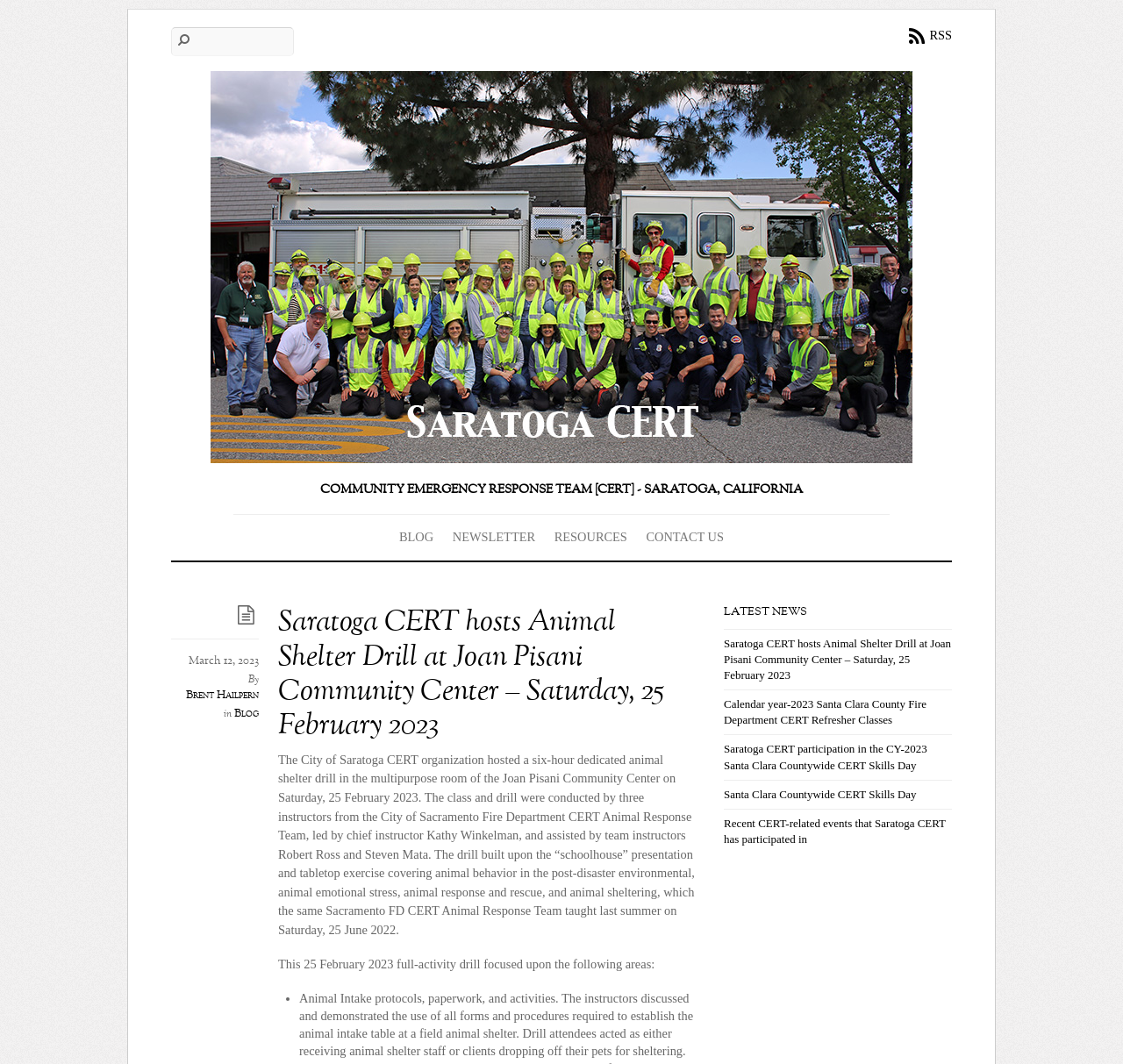Generate the text of the webpage's primary heading.

Saratoga CERT hosts Animal Shelter Drill at Joan Pisani Community Center – Saturday, 25 February 2023